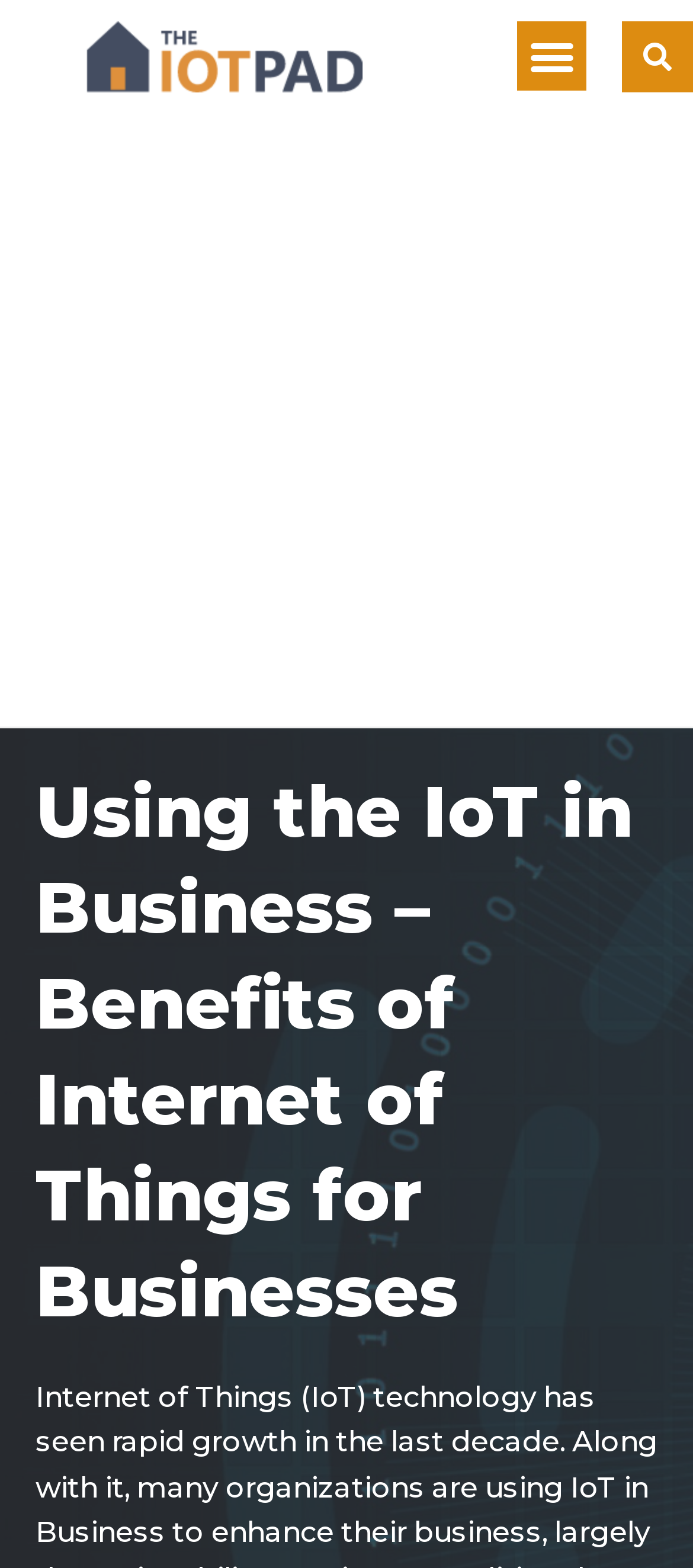Please find the bounding box for the UI element described by: "aria-label="Advertisement" name="aswift_1" title="Advertisement"".

[0.0, 0.083, 1.0, 0.452]